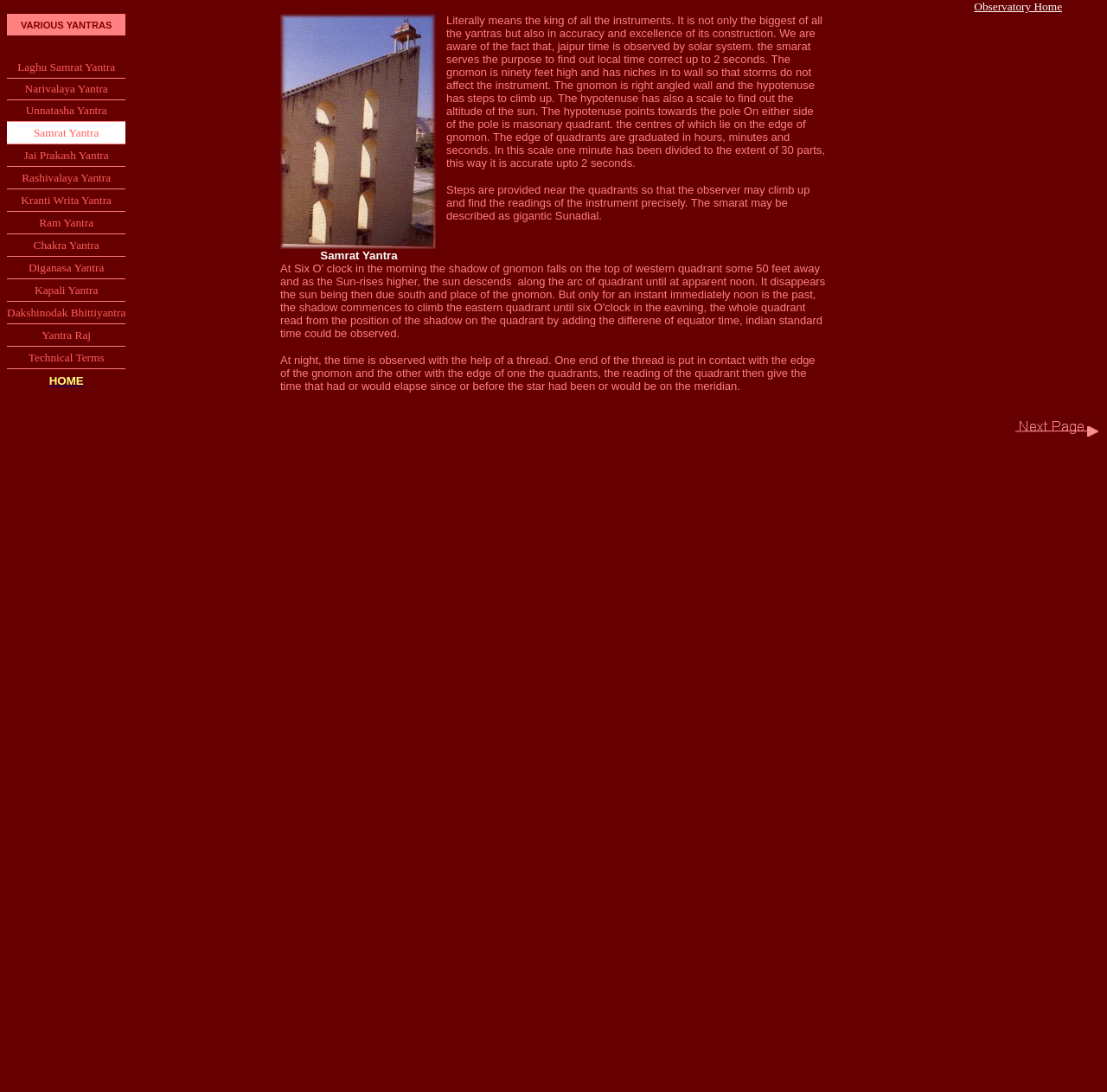Determine the bounding box coordinates for the area you should click to complete the following instruction: "Go to Observatory Home".

[0.846, 0.0, 0.994, 0.013]